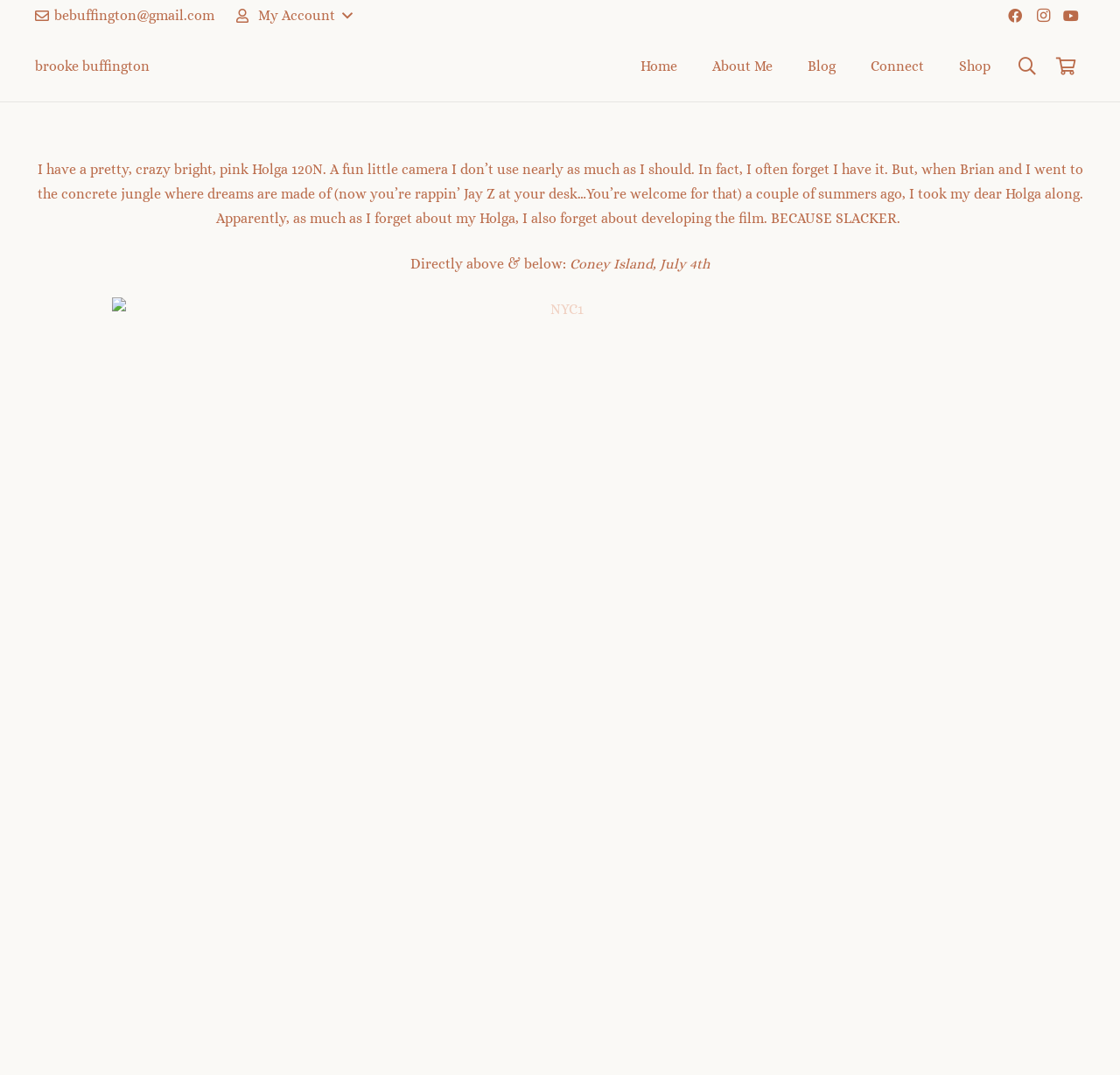Find the bounding box of the element with the following description: "Shop". The coordinates must be four float numbers between 0 and 1, formatted as [left, top, right, bottom].

[0.841, 0.029, 0.9, 0.094]